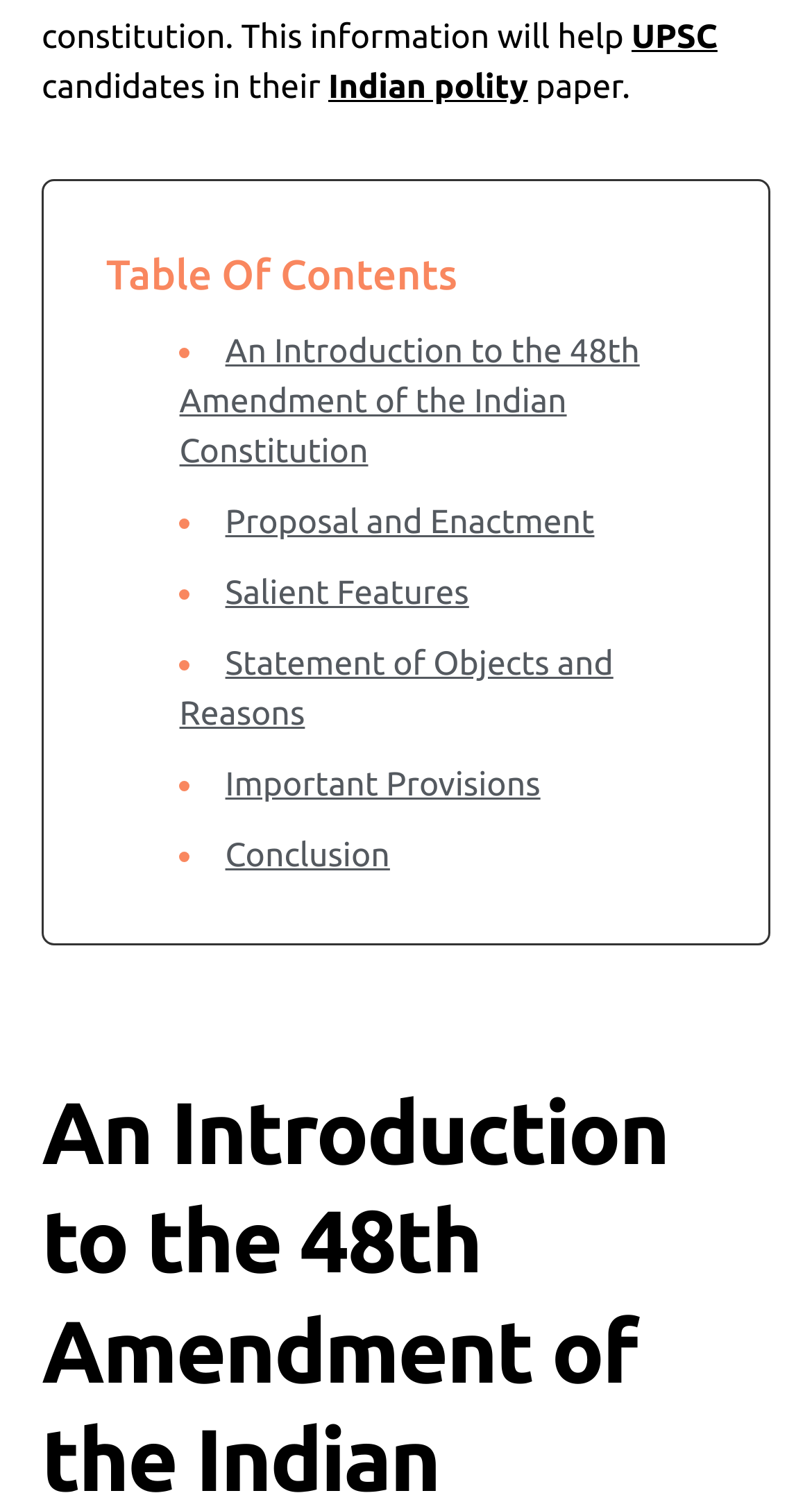Bounding box coordinates are specified in the format (top-left x, top-left y, bottom-right x, bottom-right y). All values are floating point numbers bounded between 0 and 1. Please provide the bounding box coordinate of the region this sentence describes: By Blackjack

None